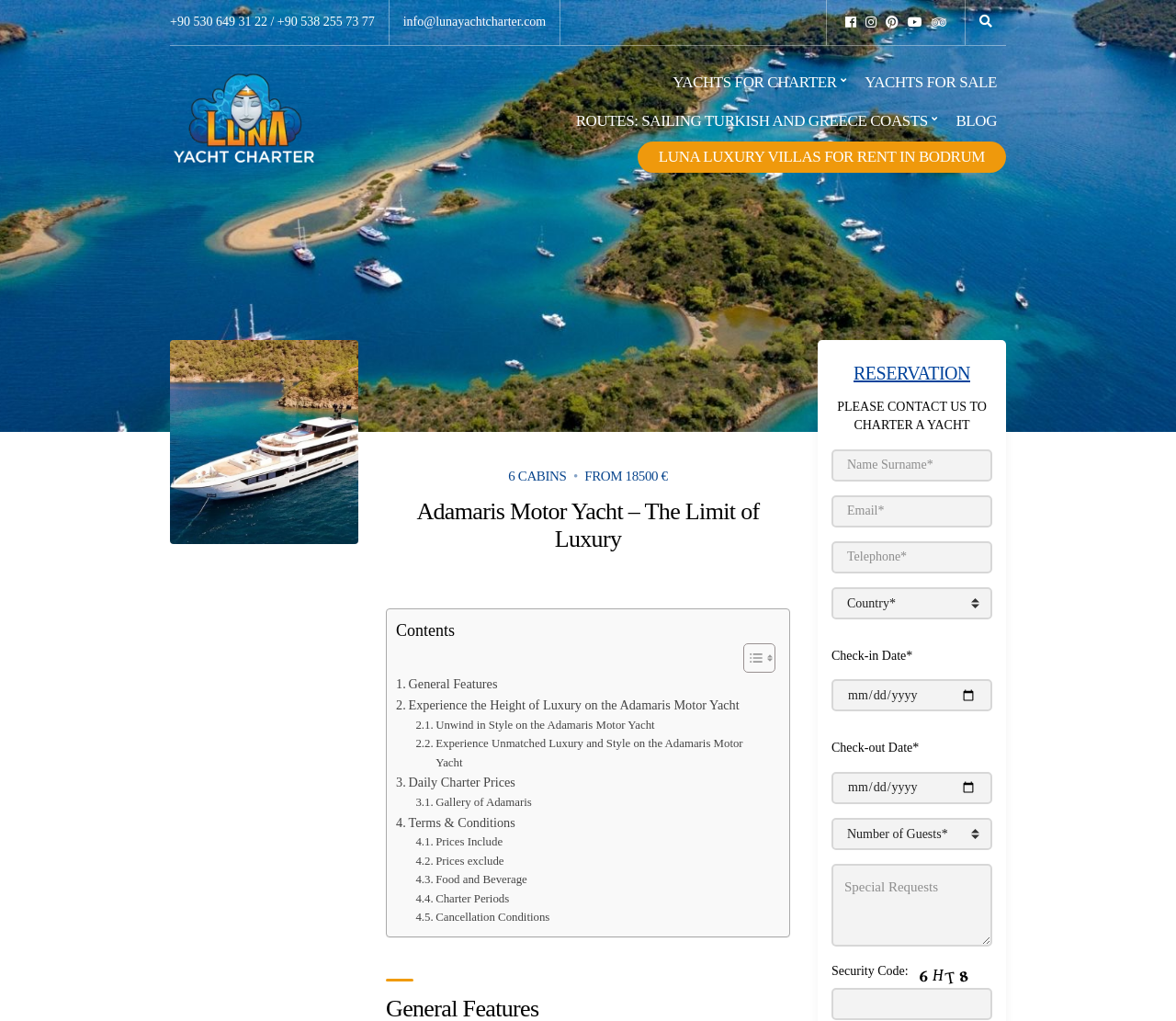Locate the coordinates of the bounding box for the clickable region that fulfills this instruction: "Select a check-in date from the calendar".

[0.707, 0.665, 0.844, 0.697]